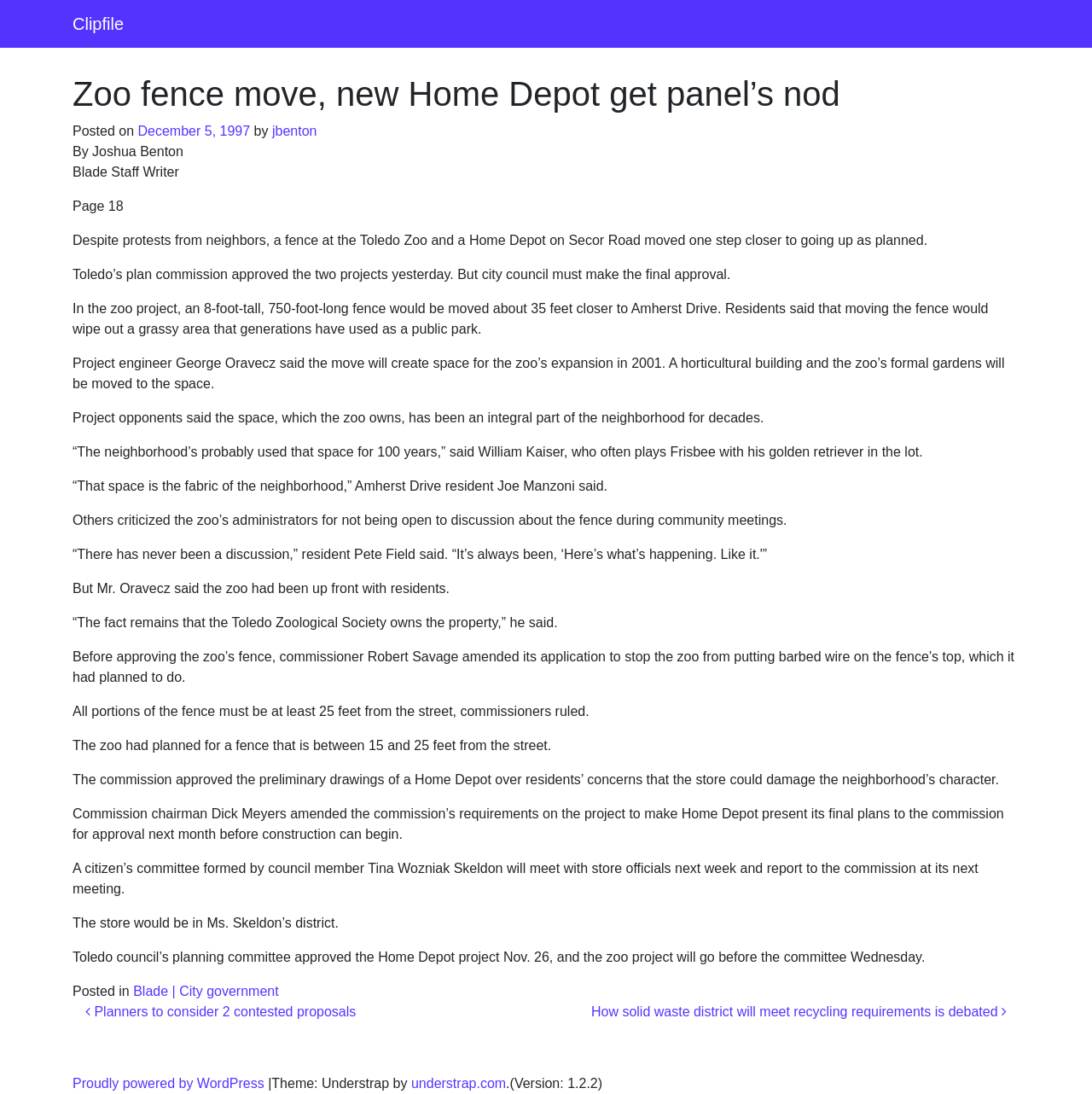Using the webpage screenshot, find the UI element described by Blade | City government. Provide the bounding box coordinates in the format (top-left x, top-left y, bottom-right x, bottom-right y), ensuring all values are floating point numbers between 0 and 1.

[0.122, 0.899, 0.255, 0.913]